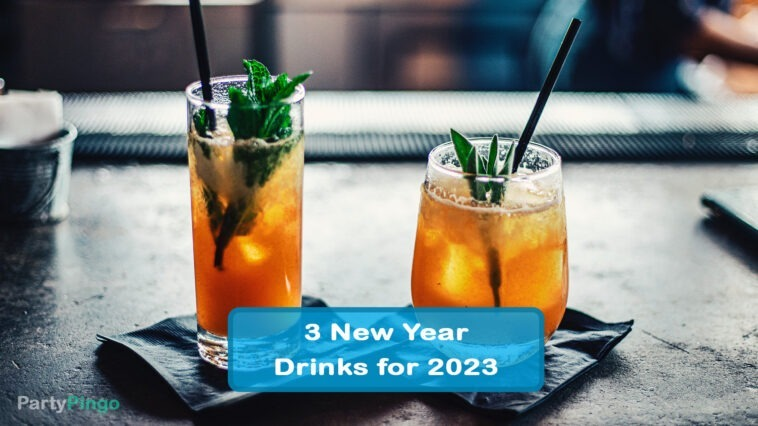Convey a rich and detailed description of the image.

The image showcases two vibrant cocktails designed for celebrating the New Year in 2023. On a sleek bar surface, a tall glass filled with a refreshing drink garnished with fresh mint leaves stands next to a shorter glass containing a golden-orange beverage, also adorned with mint. Both drinks are placed on stylish black napkins, adding a touch of elegance to the presentation. Prominently displayed in a blue banner at the bottom of the image is the title "3 New Year Drinks for 2023," inviting viewers to explore delightful cocktail recipes to elevate their celebrations. The background features a blurred bar setting, enhancing the festive atmosphere suitable for ringing in the New Year.